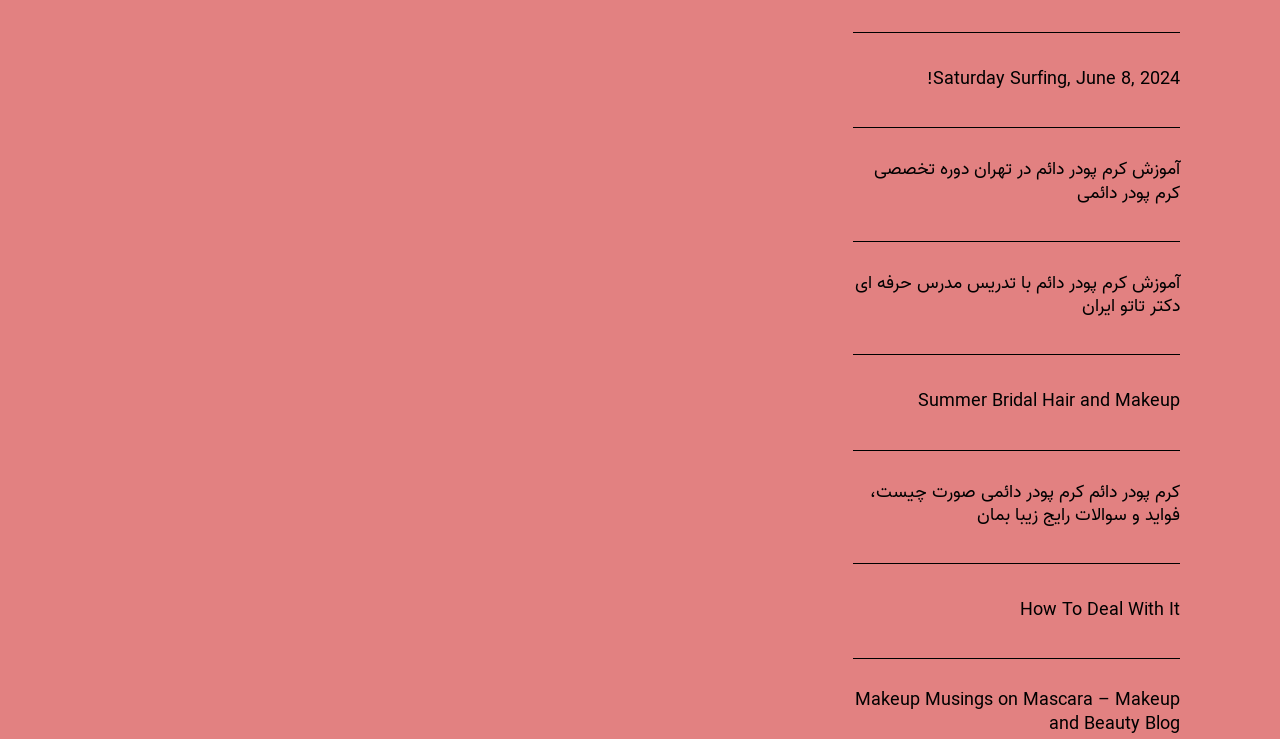What is the topic of the fifth link?
Please interpret the details in the image and answer the question thoroughly.

I analyzed the text of the fifth link, which is 'کرم پودر دائم کرم پودر دائمی صورت چیست، فواید و سوالات رایج زیبا بمان', and determined that the topic is related to permanent powder cream.